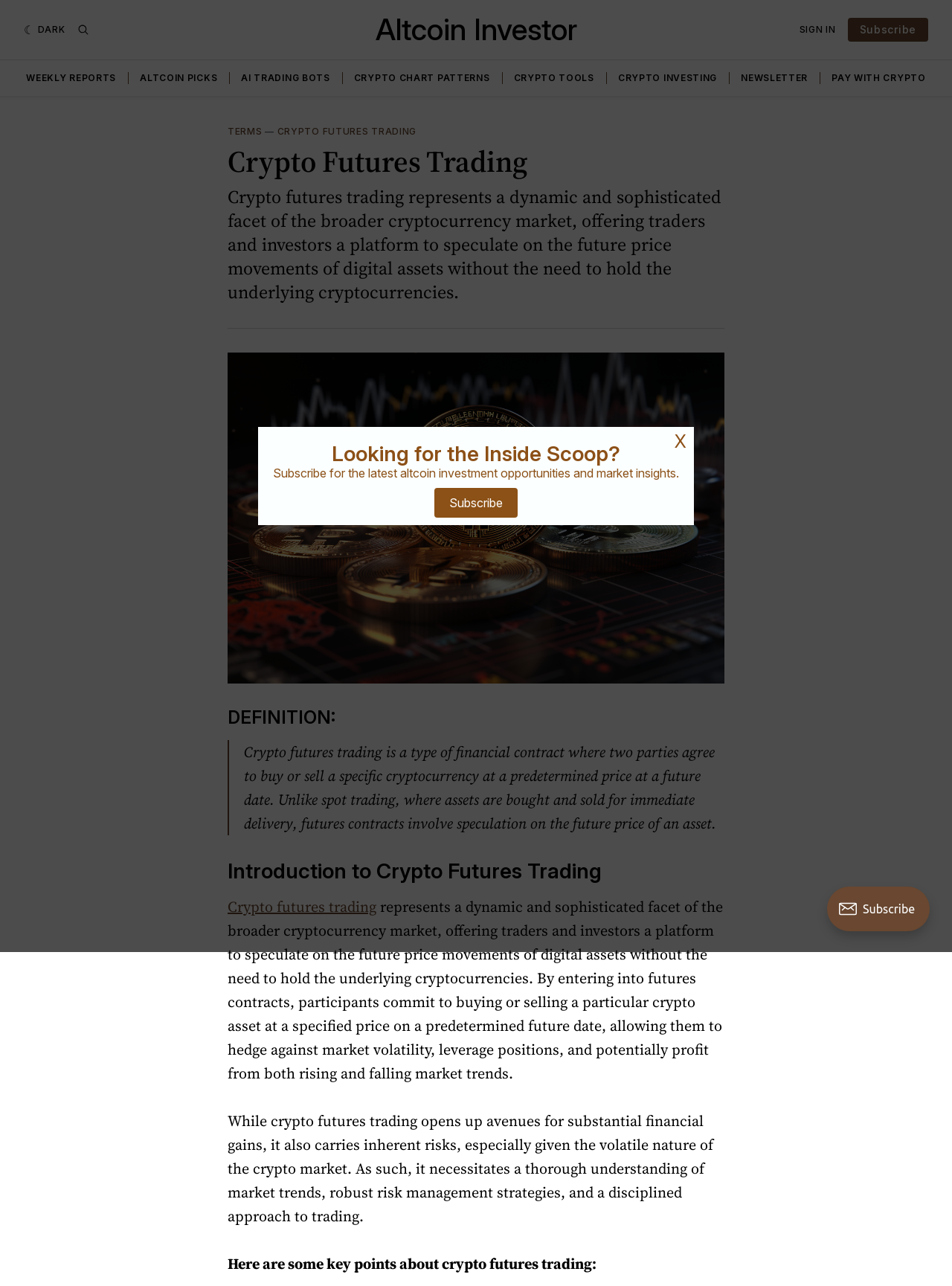Please locate and retrieve the main header text of the webpage.

Crypto Futures Trading